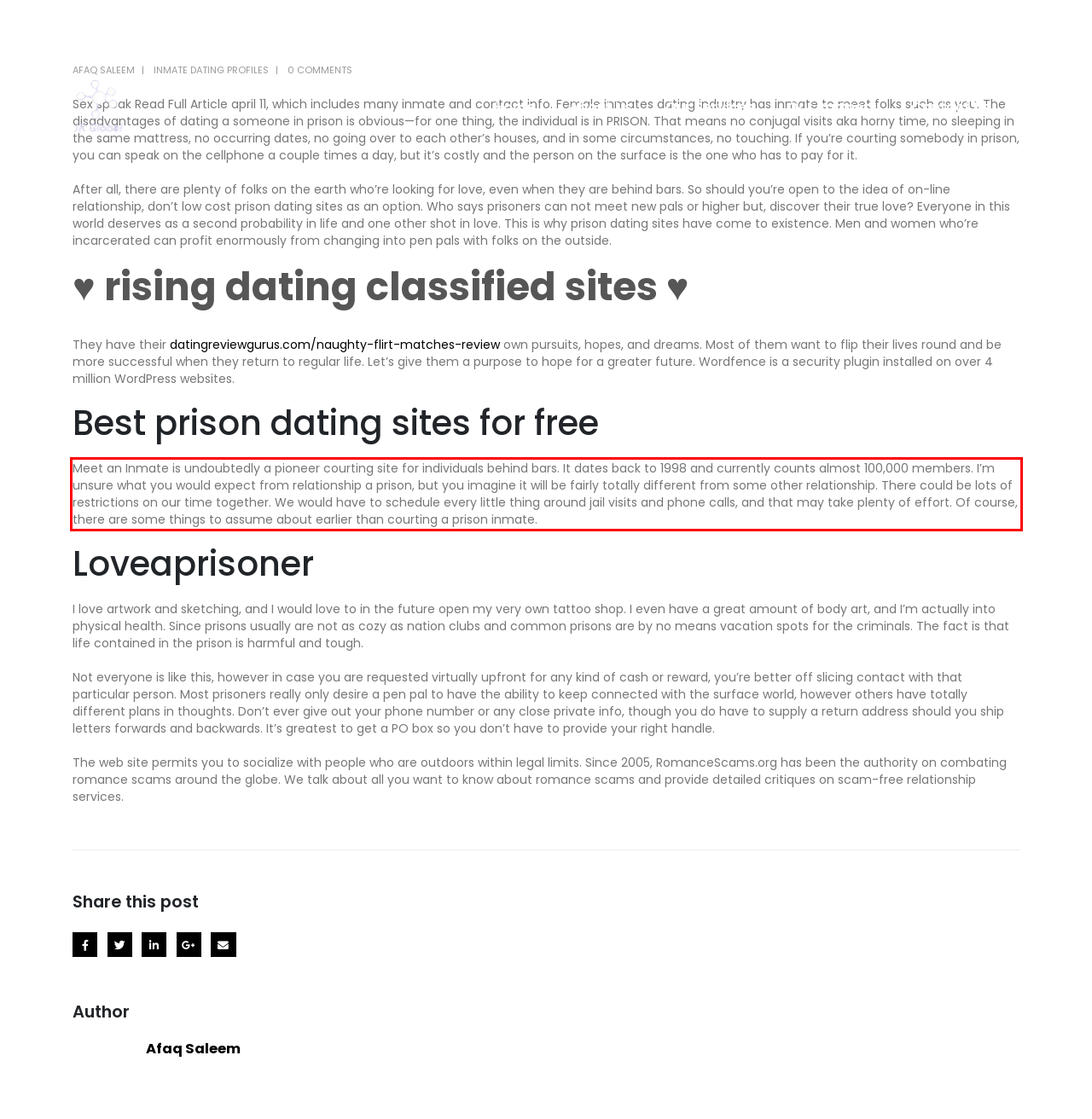Please extract the text content within the red bounding box on the webpage screenshot using OCR.

Meet an Inmate is undoubtedly a pioneer courting site for individuals behind bars. It dates back to 1998 and currently counts almost 100,000 members. I’m unsure what you would expect from relationship a prison, but you imagine it will be fairly totally different from some other relationship. There could be lots of restrictions on our time together. We would have to schedule every little thing around jail visits and phone calls, and that may take plenty of effort. Of course, there are some things to assume about earlier than courting a prison inmate.